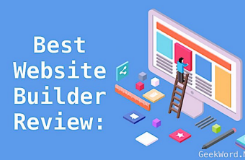What is the background color of the image?
Based on the visual, give a brief answer using one word or a short phrase.

Soothing blue